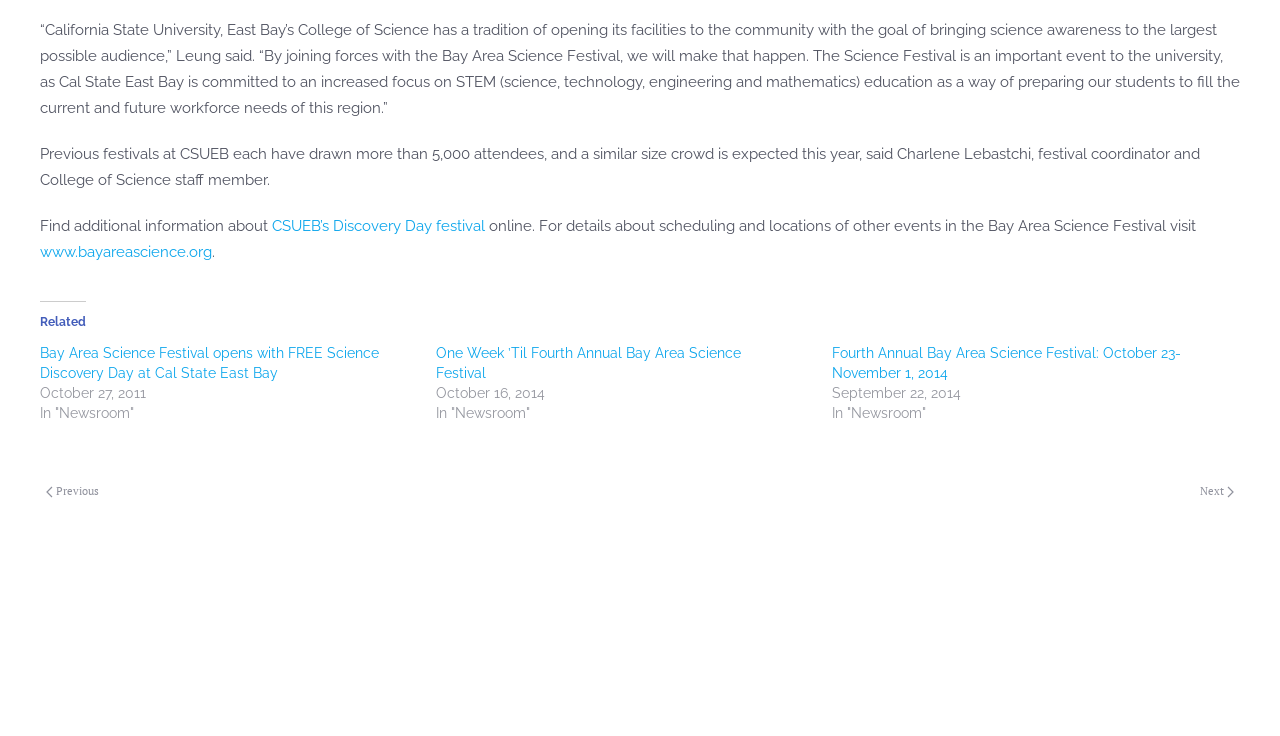How many attendees are expected at the Science Festival this year?
Provide a short answer using one word or a brief phrase based on the image.

More than 5,000